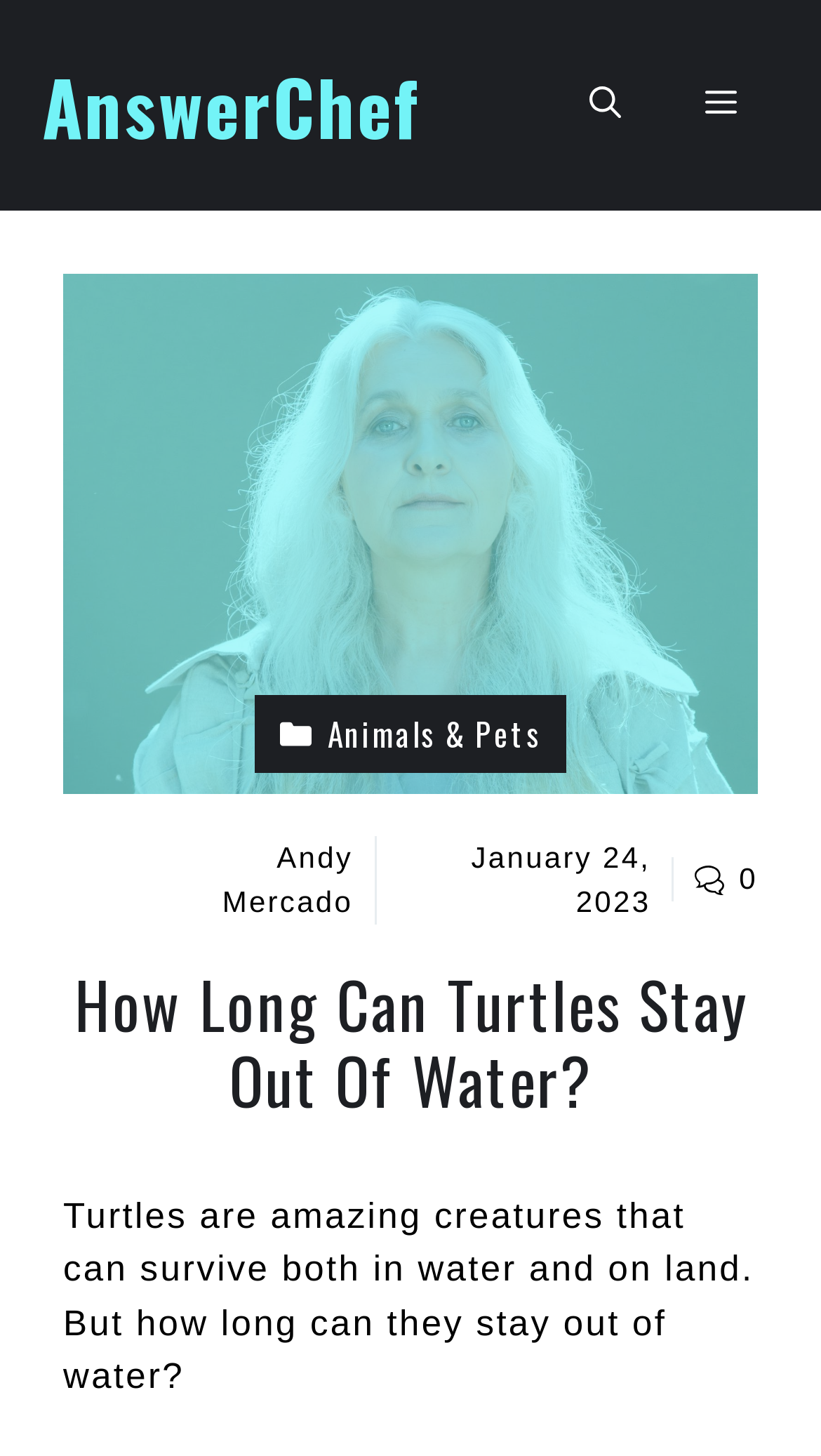Extract the main title from the webpage.

How Long Can Turtles Stay Out Of Water?